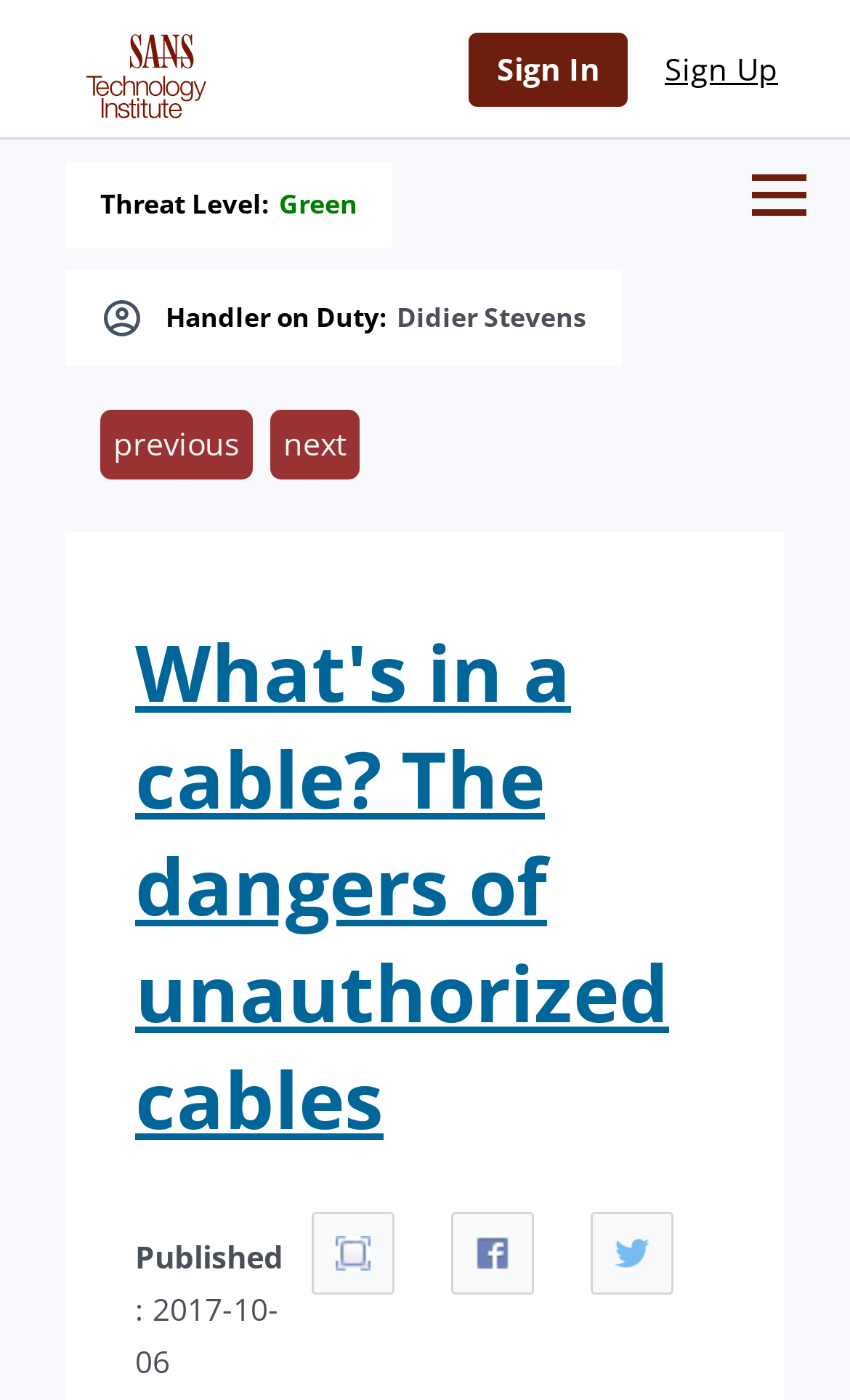Could you specify the bounding box coordinates for the clickable section to complete the following instruction: "View previous article"?

[0.118, 0.293, 0.297, 0.342]